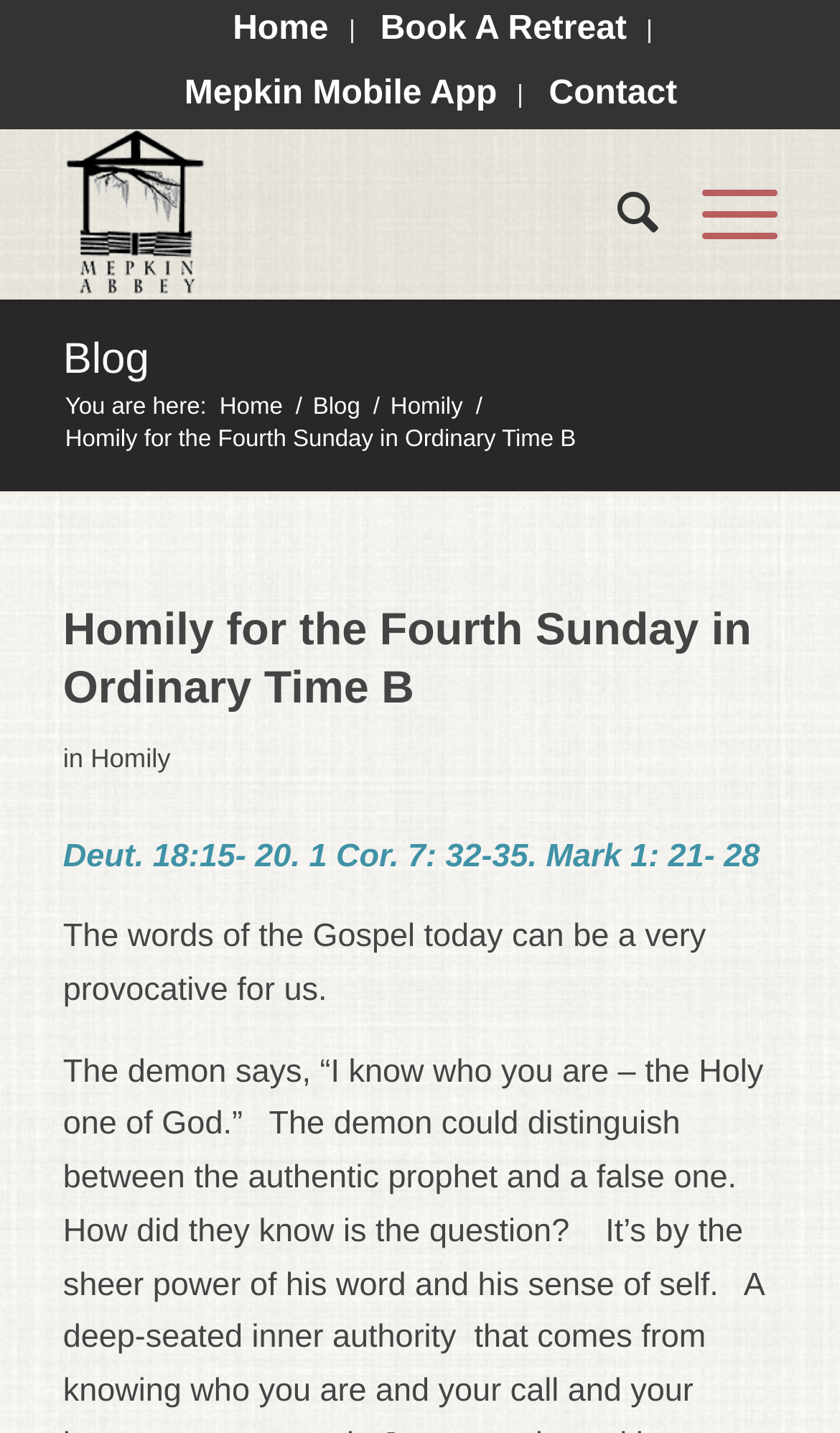Respond with a single word or phrase:
What are the scripture references?

Deut. 18:15-20, 1 Cor. 7:32-35, Mark 1:21-28